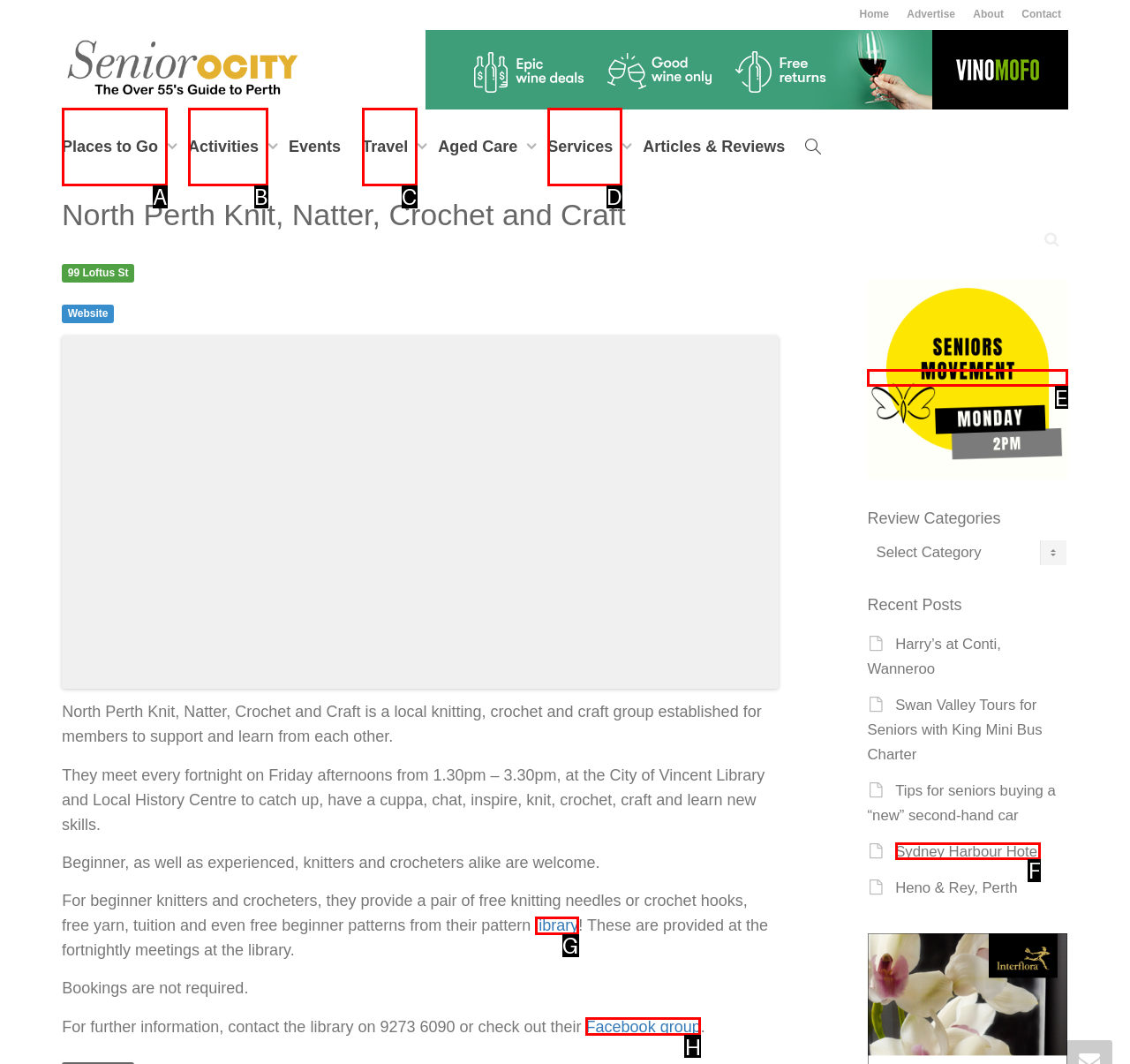Please identify the UI element that matches the description: Facebook group
Respond with the letter of the correct option.

H